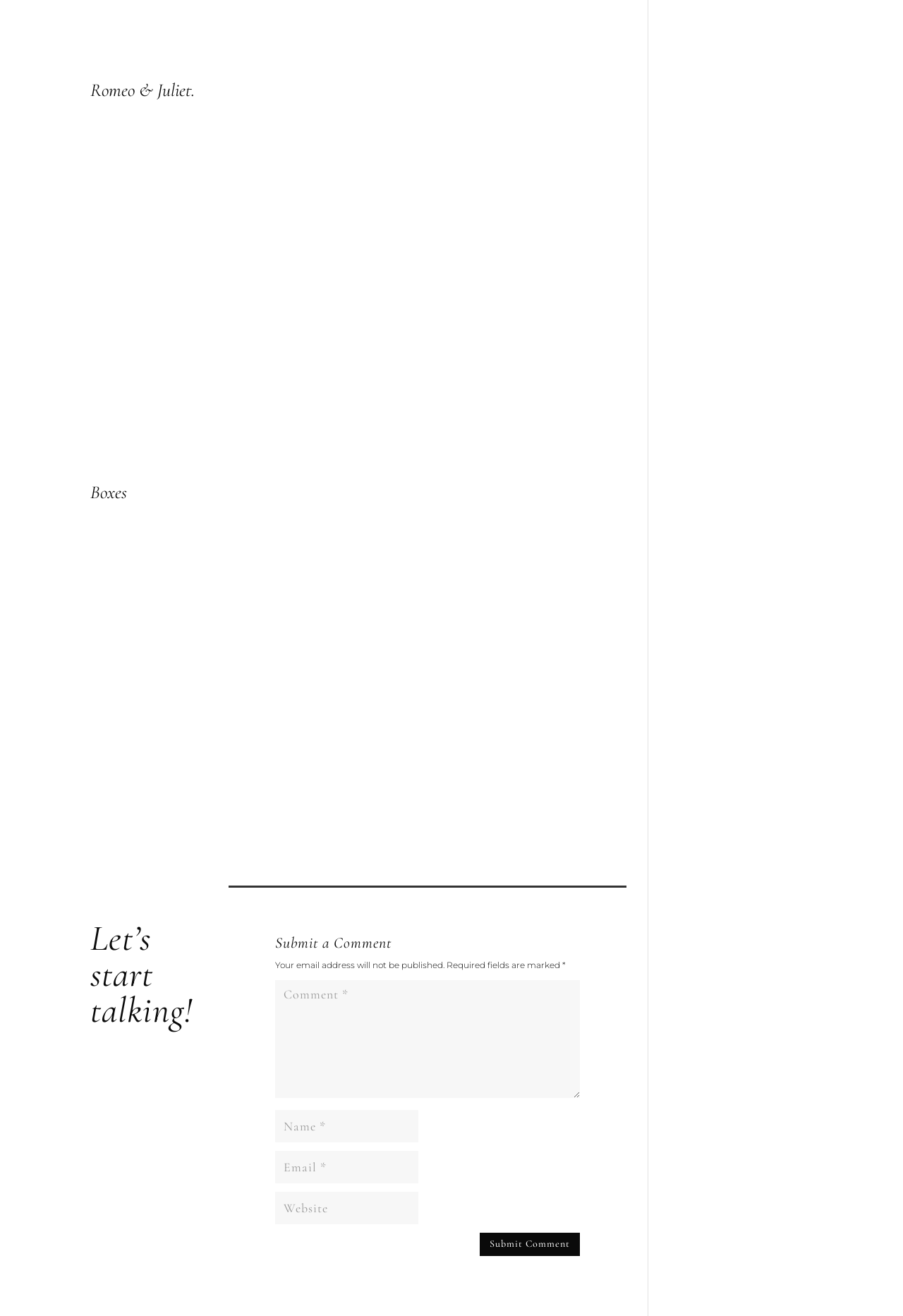Identify the bounding box coordinates for the UI element mentioned here: "Projects". Provide the coordinates as four float values between 0 and 1, i.e., [left, top, right, bottom].

None